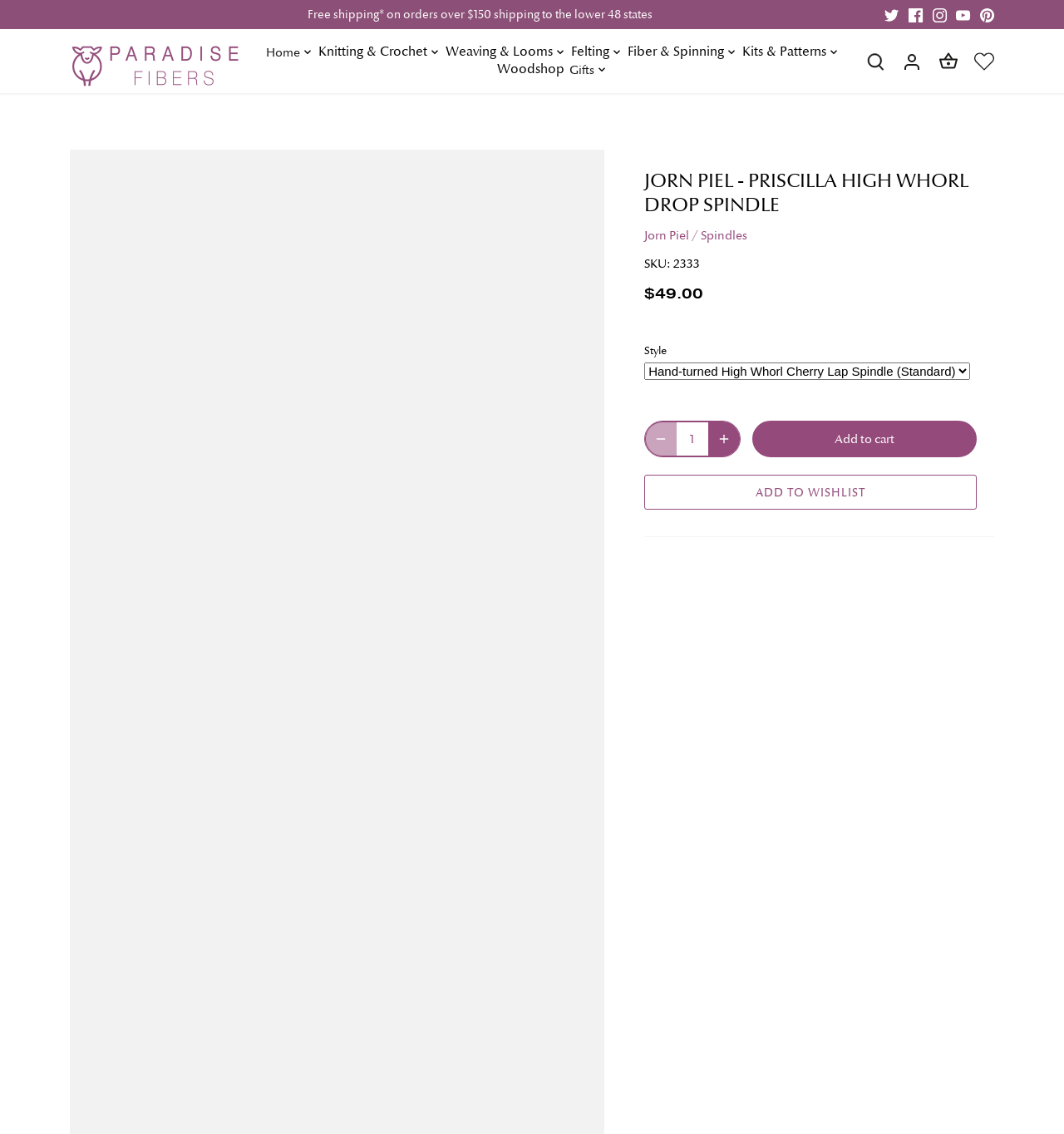How do I add this product to my cart?
Answer with a single word or phrase, using the screenshot for reference.

Click the 'Add to cart' button